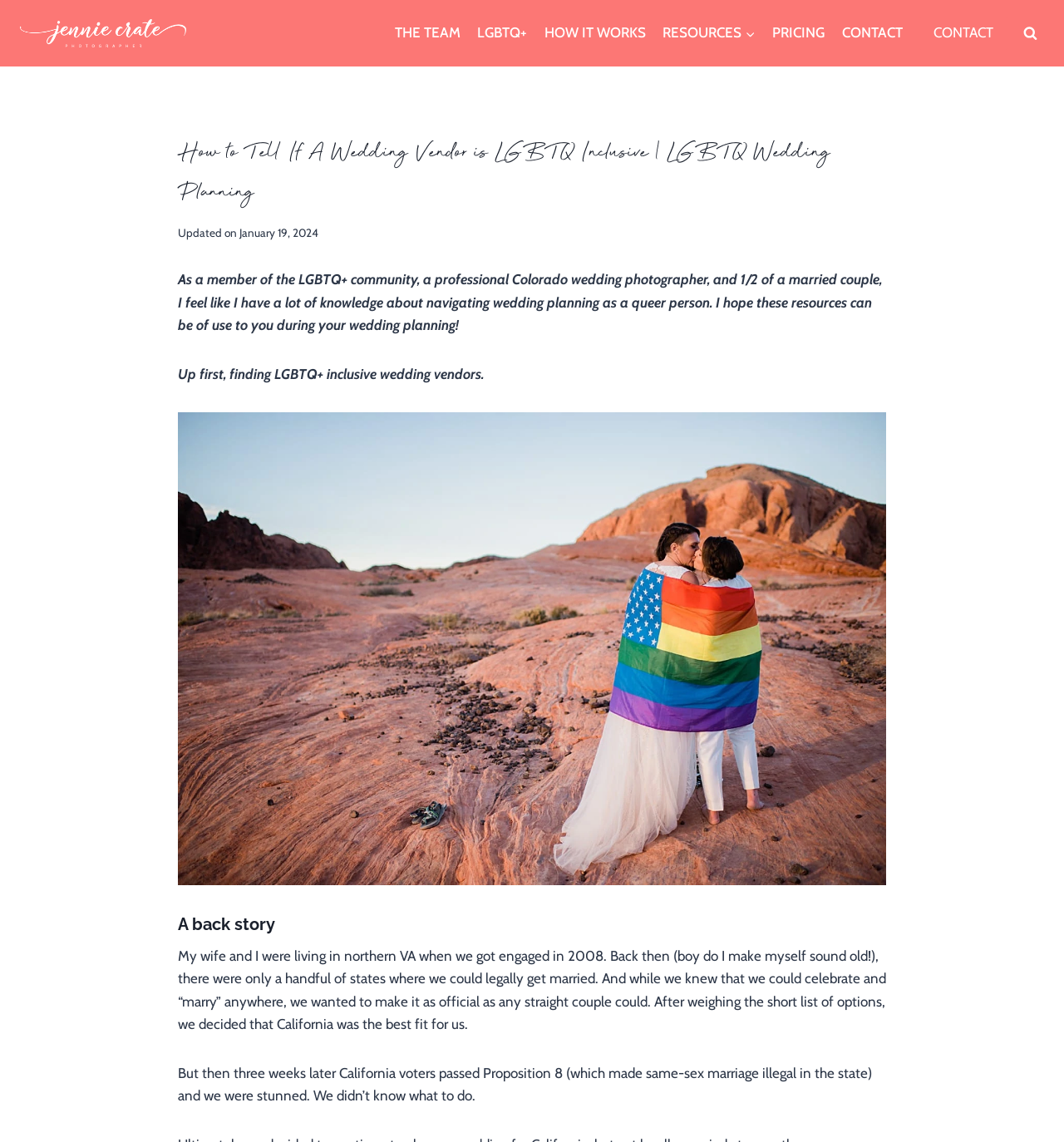Please determine the bounding box coordinates of the element's region to click for the following instruction: "Click on the 'CONTACT' link".

[0.864, 0.014, 0.947, 0.044]